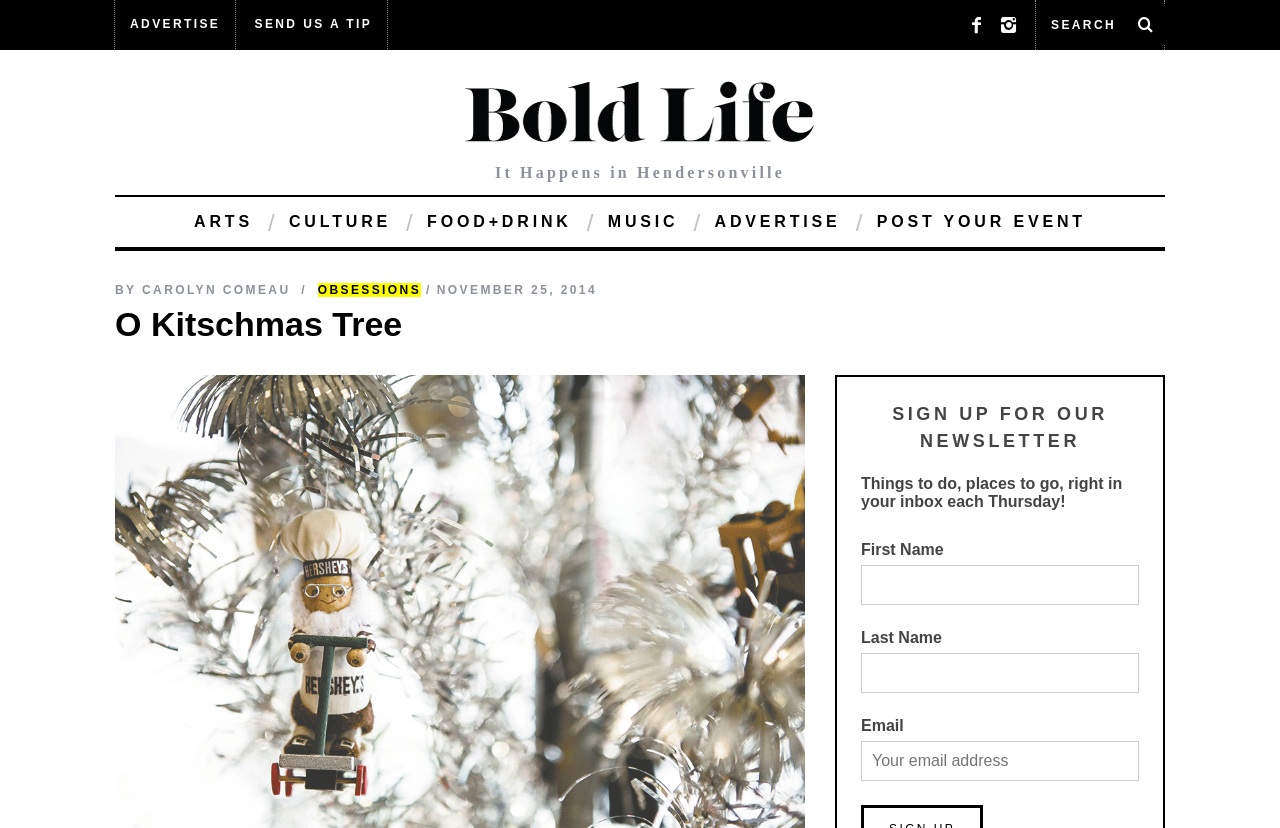Please locate the bounding box coordinates of the region I need to click to follow this instruction: "Enter email address".

[0.673, 0.895, 0.89, 0.943]